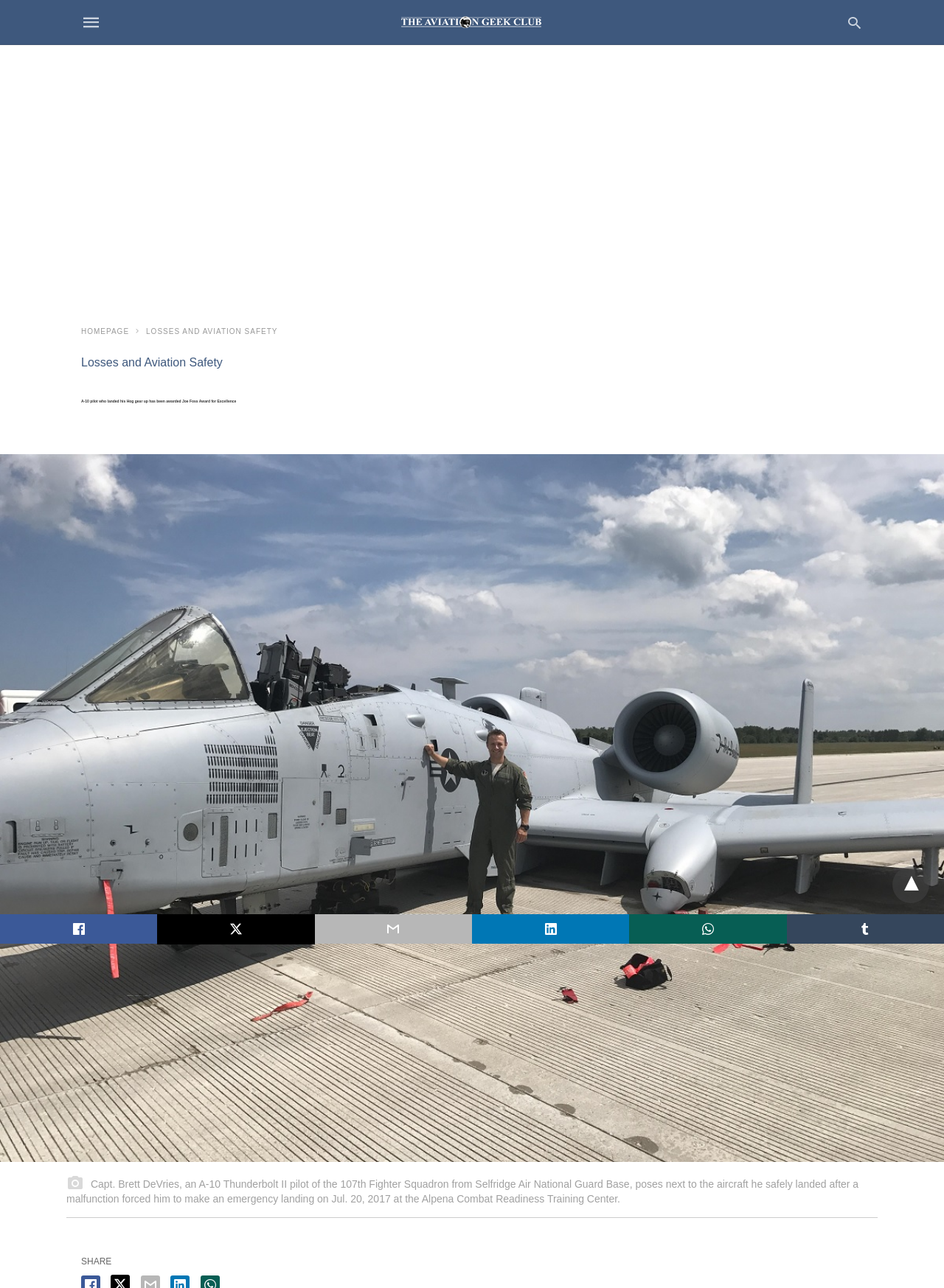Provide the bounding box coordinates of the HTML element described as: "title="facebook share"". The bounding box coordinates should be four float numbers between 0 and 1, i.e., [left, top, right, bottom].

[0.0, 0.71, 0.167, 0.733]